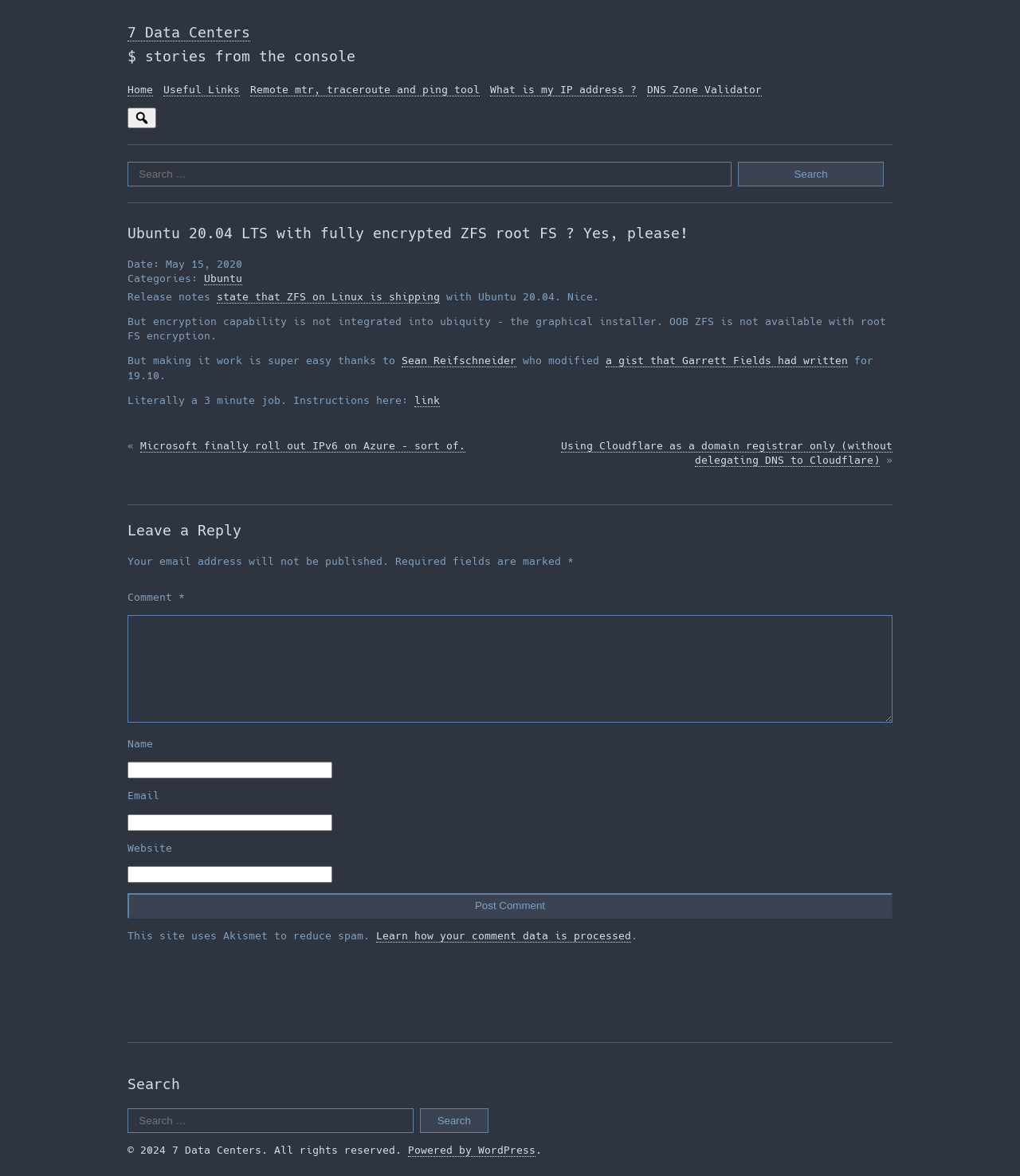What is the topic of the article?
Using the details from the image, give an elaborate explanation to answer the question.

The article discusses the process of encrypting ZFS root FS on Ubuntu 20.04 LTS, and provides instructions on how to do so. The article also mentions the limitations of the default installer and how to overcome them.